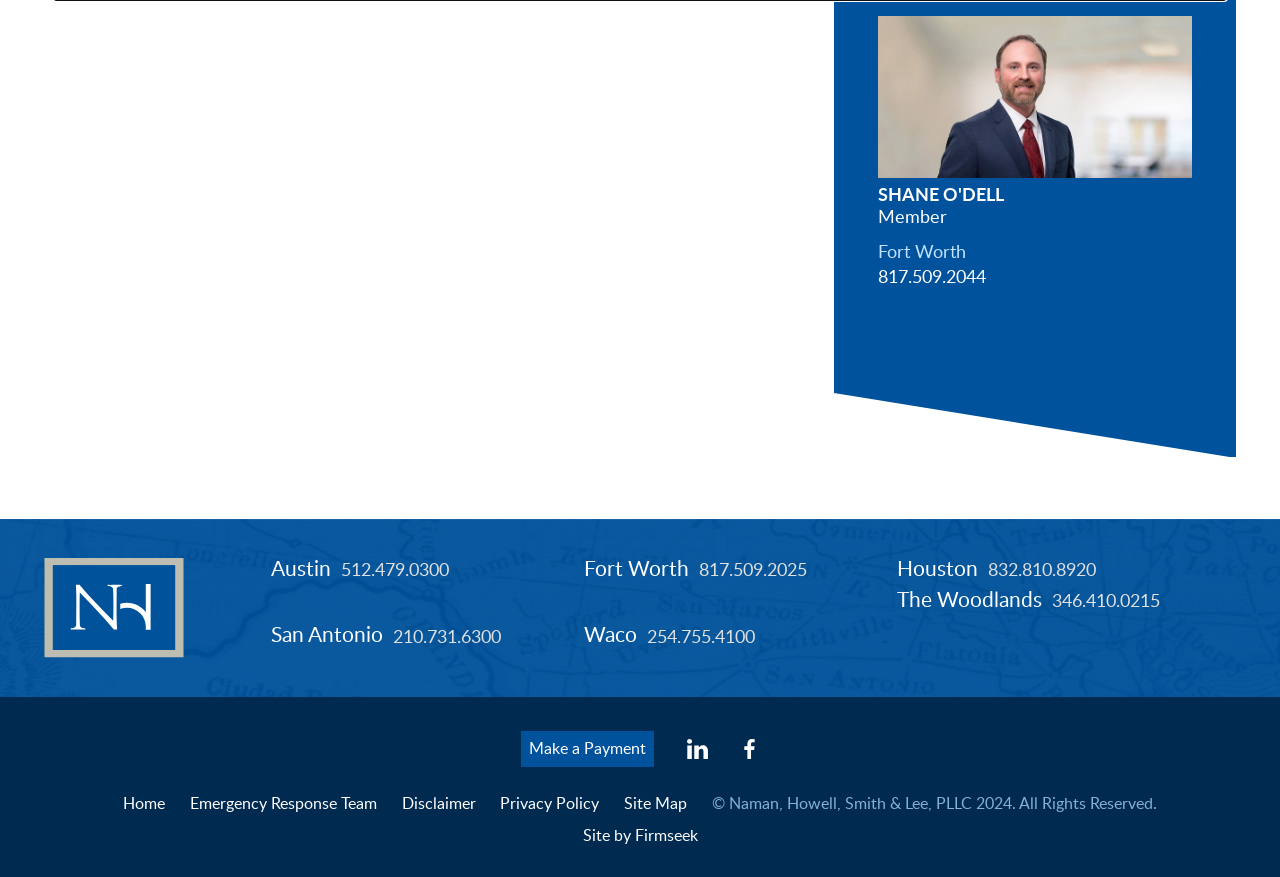Specify the bounding box coordinates of the area to click in order to execute this command: 'Call Fort Worth office'. The coordinates should consist of four float numbers ranging from 0 to 1, and should be formatted as [left, top, right, bottom].

[0.686, 0.306, 0.771, 0.326]